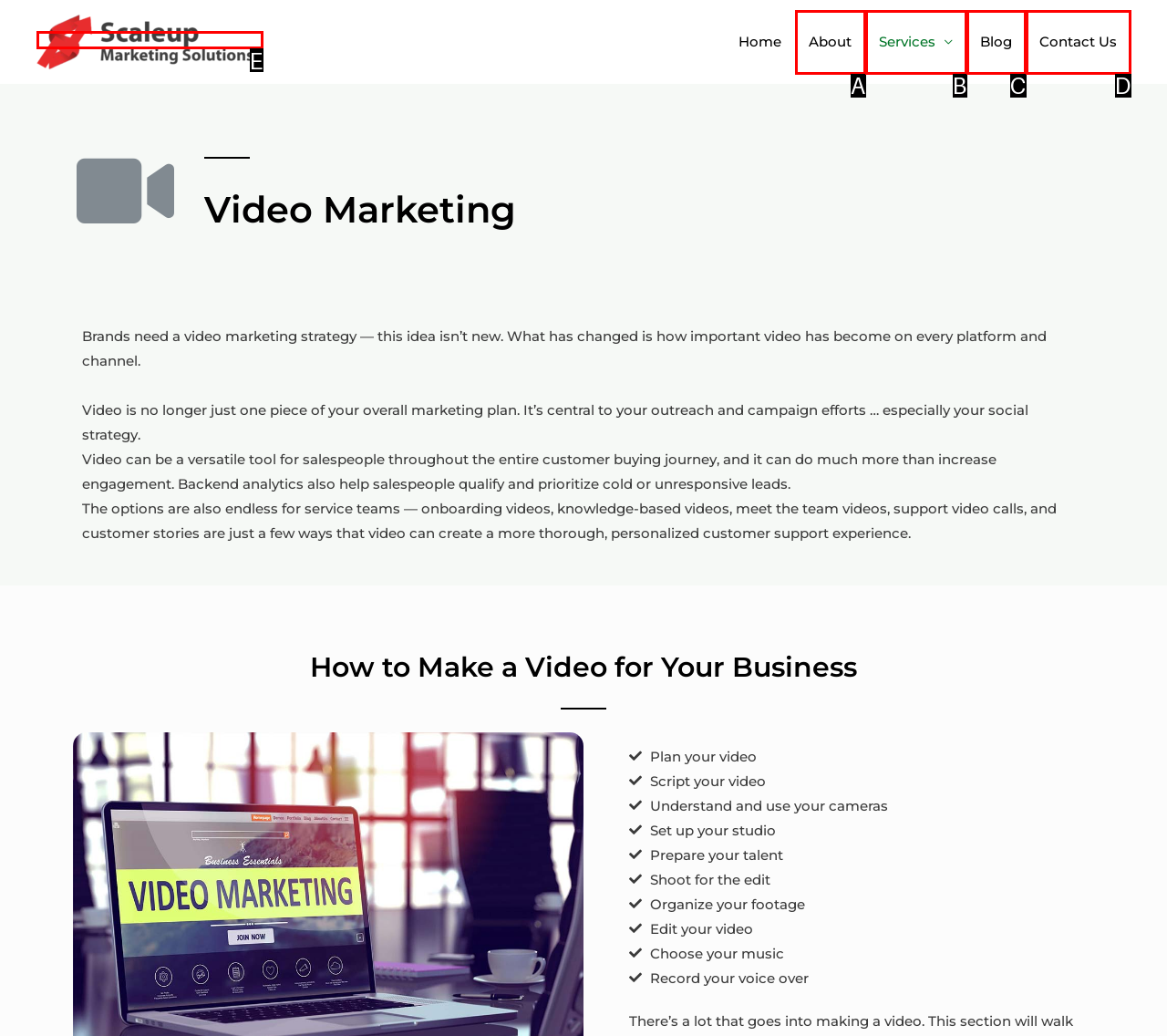Determine which HTML element best fits the description: Contact Us
Answer directly with the letter of the matching option from the available choices.

D